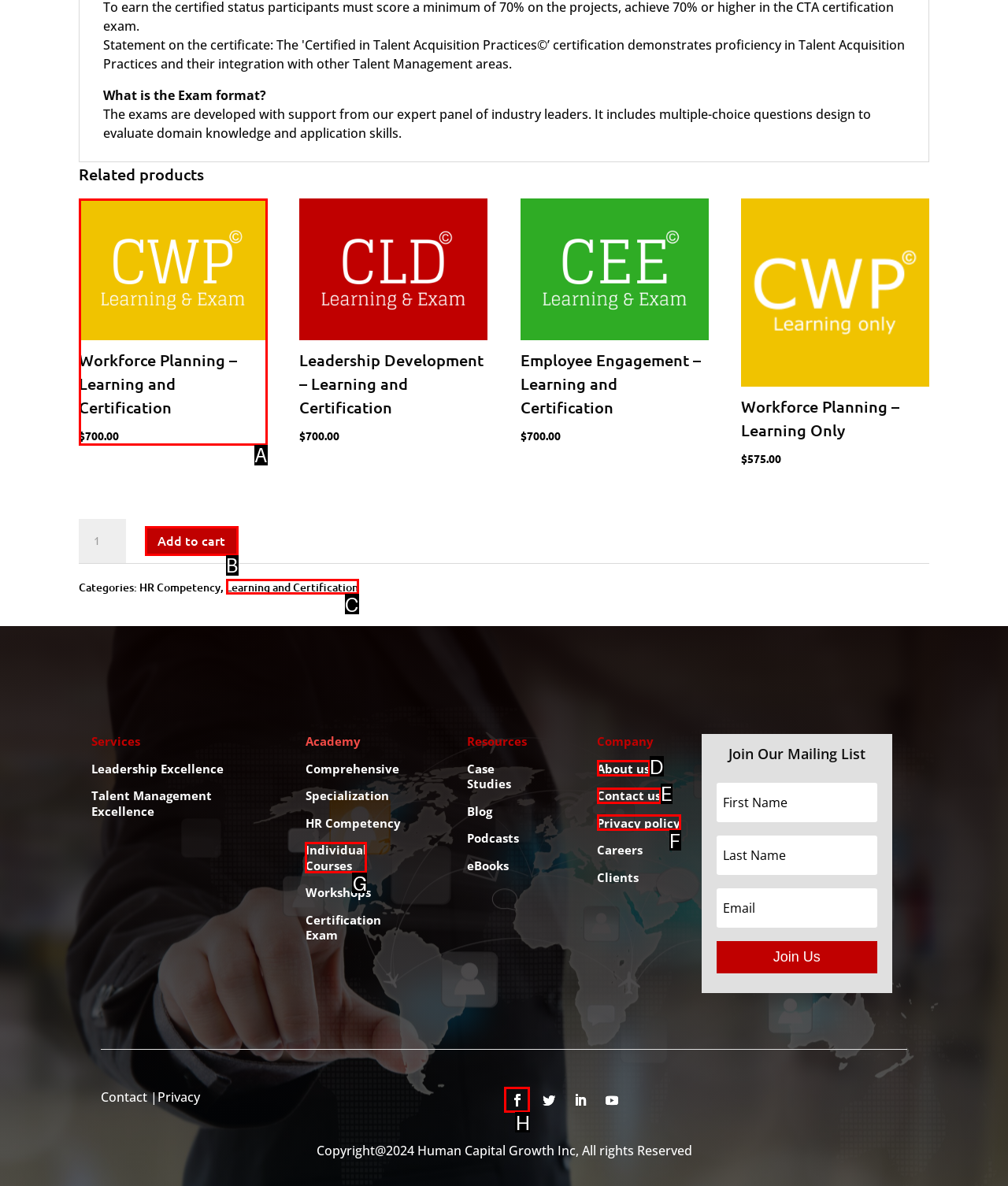Using the given description: Add to cart, identify the HTML element that corresponds best. Answer with the letter of the correct option from the available choices.

B